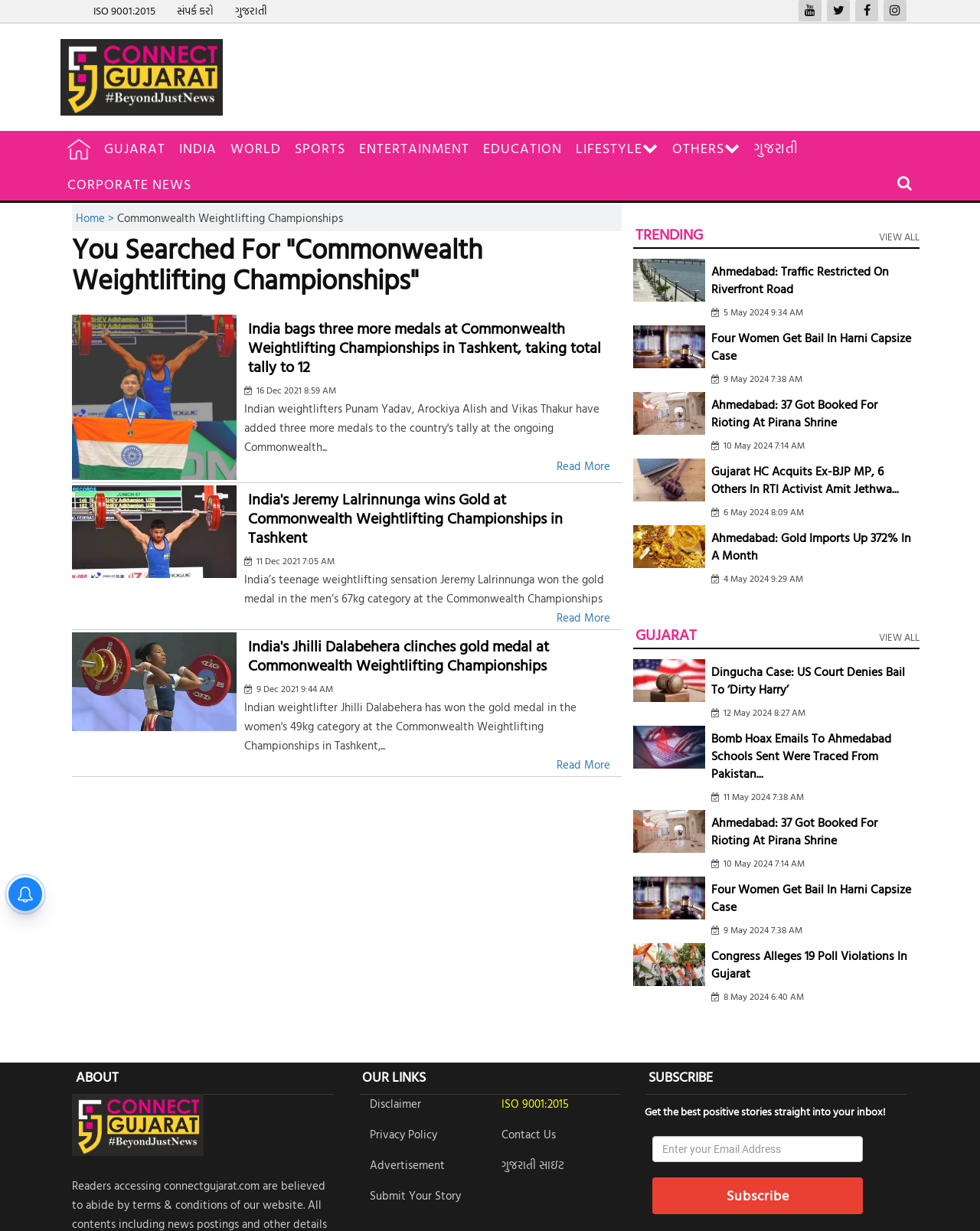What is the category in which Jeremy Lalrinnunga won the gold medal?
Using the information from the image, answer the question thoroughly.

The answer can be found in the link 'Indias Jeremy Lalrinnunga wins Gold at Commonwealth Weightlifting Championships in Tashkent'.